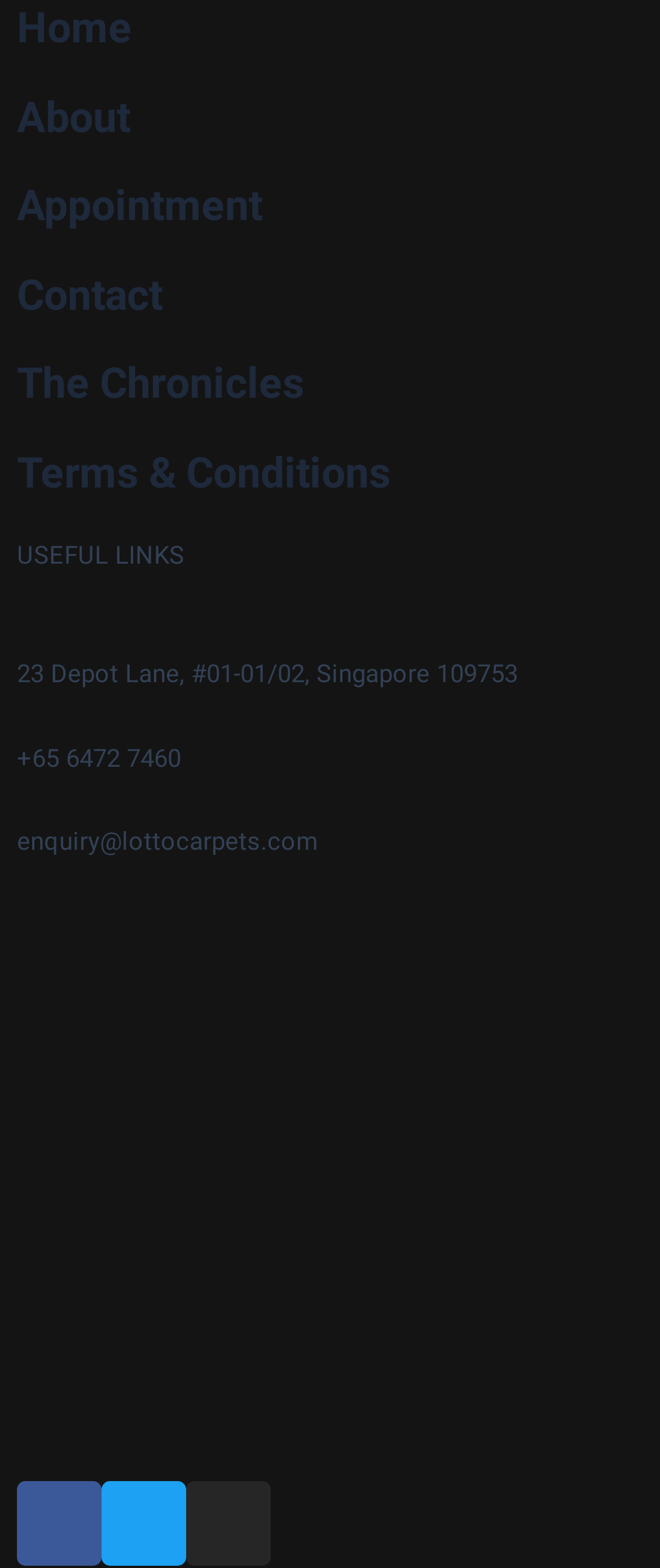Find the bounding box coordinates for the element that must be clicked to complete the instruction: "view about page". The coordinates should be four float numbers between 0 and 1, indicated as [left, top, right, bottom].

[0.026, 0.059, 0.197, 0.091]